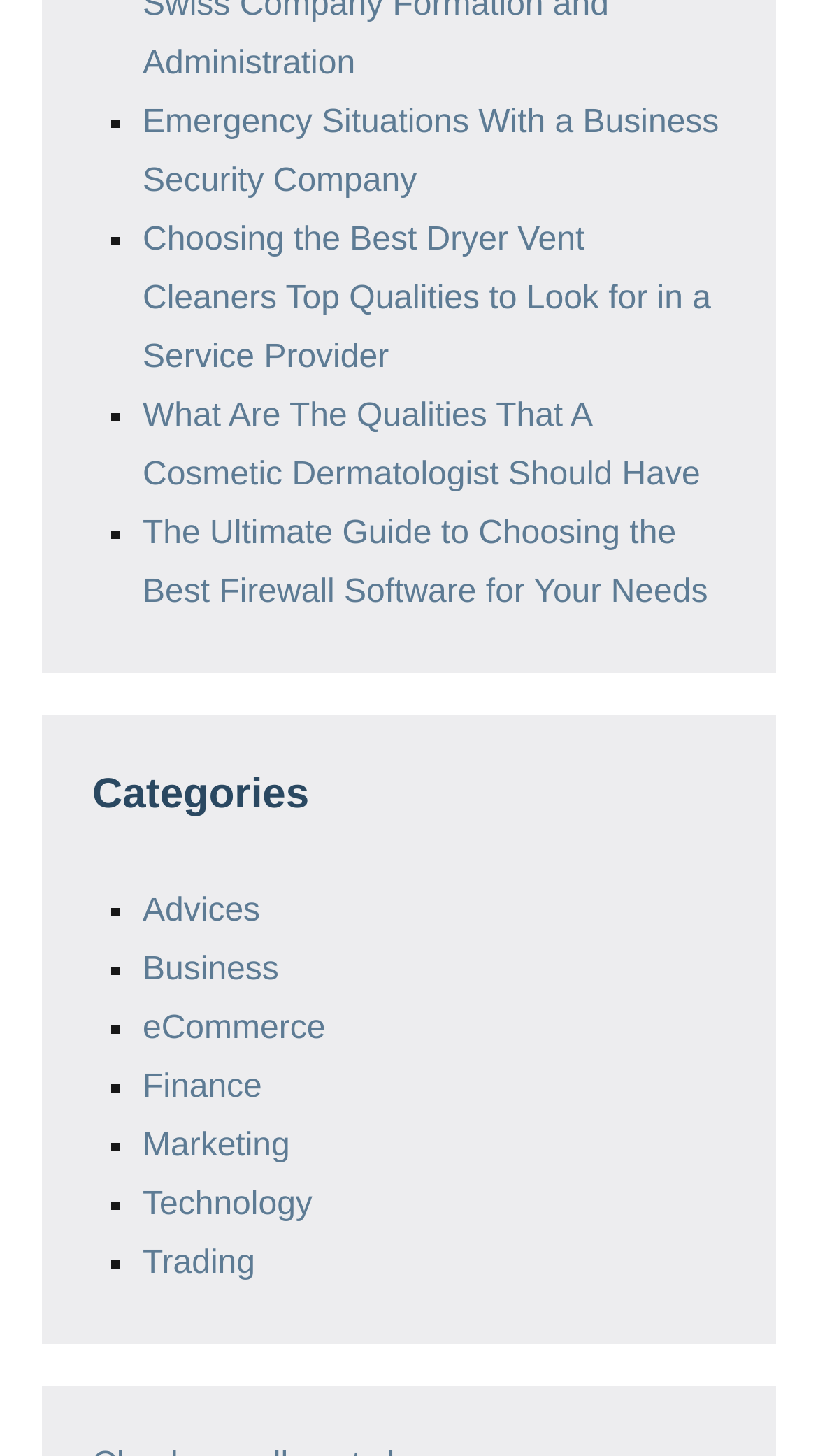Point out the bounding box coordinates of the section to click in order to follow this instruction: "Browse articles related to technology".

[0.174, 0.816, 0.382, 0.84]